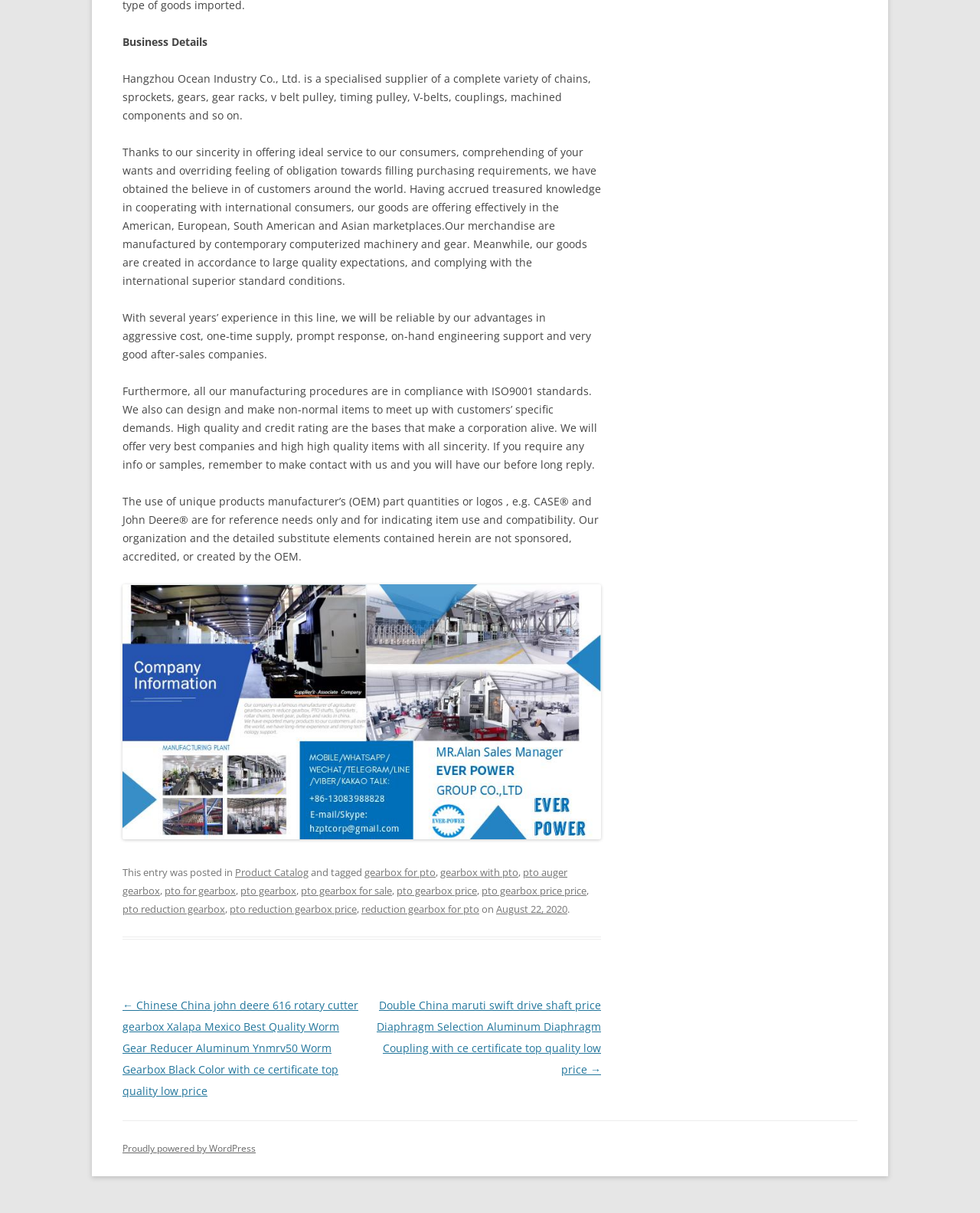Find the bounding box coordinates for the element described here: "HSE Policy".

None